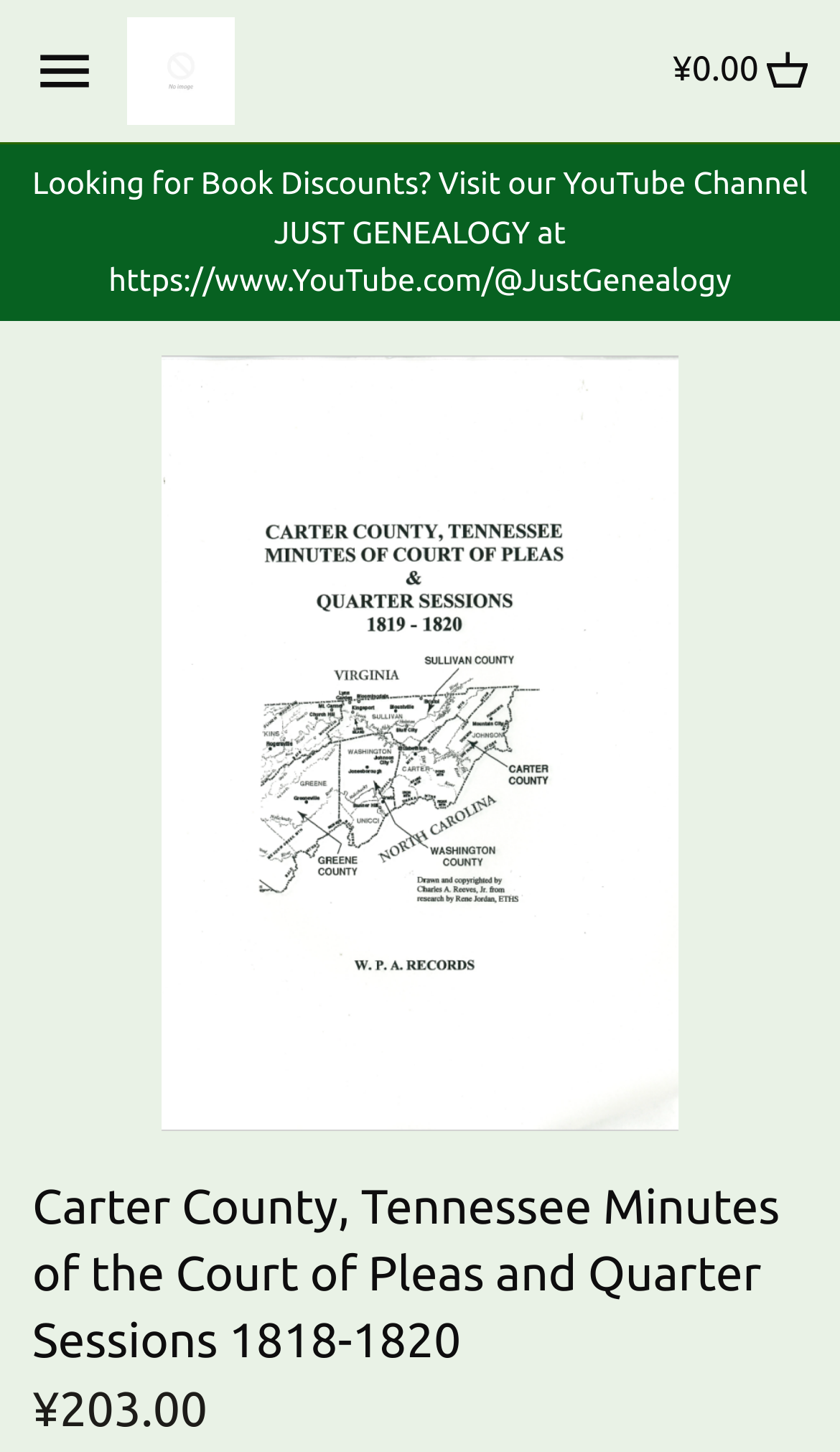Generate a comprehensive description of the webpage.

This webpage appears to be a product page for a book titled "Carter County, Tennessee Minutes of the Court of Pleas and Quarter Sessions 1818-1820" from Heritage Books, Inc. At the top of the page, there is a navigation menu with a link to open it, accompanied by a small icon. Below this, there is a promotional message about book discounts, with a link to the YouTube channel "JUST GENEALOGY".

On the left side of the page, there is a long list of links categorized by state, with each state having multiple counties listed underneath. These links are arranged vertically, with a "Left" arrow icon at the top and bottom of the list, indicating navigation options. There are also "Right" arrow icons scattered throughout the list, which likely open sub-menus.

On the right side of the page, there is a section dedicated to the book being sold. It features a large image of the book cover, with a heading and a price tag of ¥203.00. Below this, there is a link to the book title, which likely leads to more information about the product.

At the very top of the page, there is a small navigation menu with links to other sections of the website, including "Baseball", "Biography", and "Witchcraft Trials", among others.